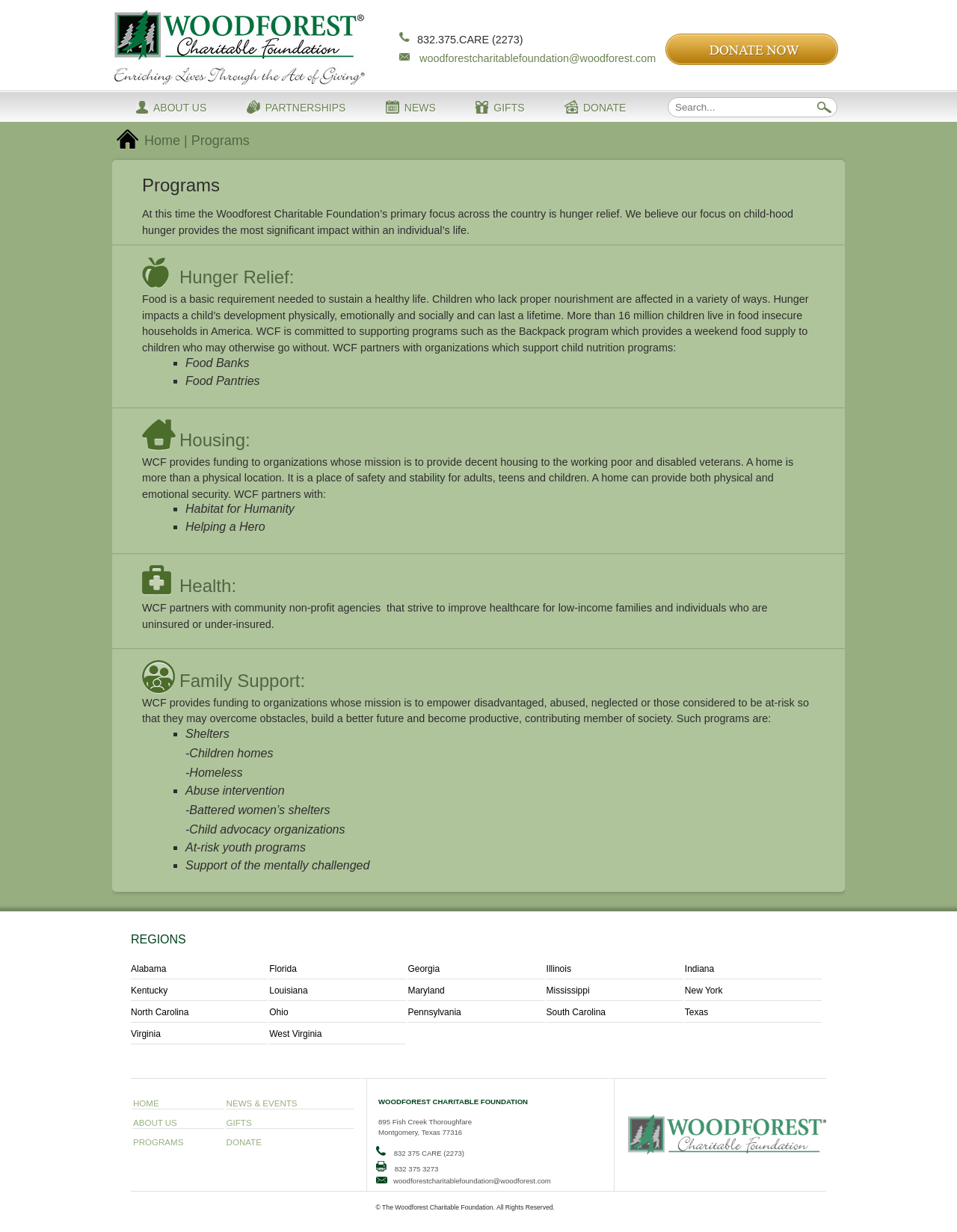Describe all the key features of the webpage in detail.

The webpage is about the Woodforest Charitable Foundation's programs, with a focus on hunger relief, housing, health, and family support. At the top of the page, there is a navigation menu with links to "Donate Now", "About Us", "Partnerships", "News", "Gifts", and "Give". Below the navigation menu, there is a search bar and a button to submit the search query.

The main content of the page is divided into four sections, each with a heading and a brief description. The first section is about hunger relief, with a focus on providing food to children who lack proper nourishment. The section includes a list of programs supported by the foundation, such as food banks and food pantries.

The second section is about housing, with a focus on providing decent housing to the working poor and disabled veterans. The section includes a list of organizations partnered with the foundation, such as Habitat for Humanity and Helping a Hero.

The third section is about health, with a focus on improving healthcare for low-income families and individuals who are uninsured or under-insured. The section includes a brief description of the foundation's partners in the healthcare sector.

The fourth section is about family support programs, with a focus on empowering disadvantaged, abused, neglected, or at-risk individuals to overcome obstacles and build a better future. The section includes a list of programs supported by the foundation, such as shelters, abuse intervention, and at-risk youth programs.

At the bottom of the page, there is a section titled "REGIONS", which lists the states where the foundation operates, including Alabama, Florida, Georgia, Illinois, Indiana, Kentucky, Louisiana, Maryland, Mississippi, New York, North Carolina, Ohio, Pennsylvania, South Carolina, Texas, Virginia, and West Virginia. Each state is represented by a link.